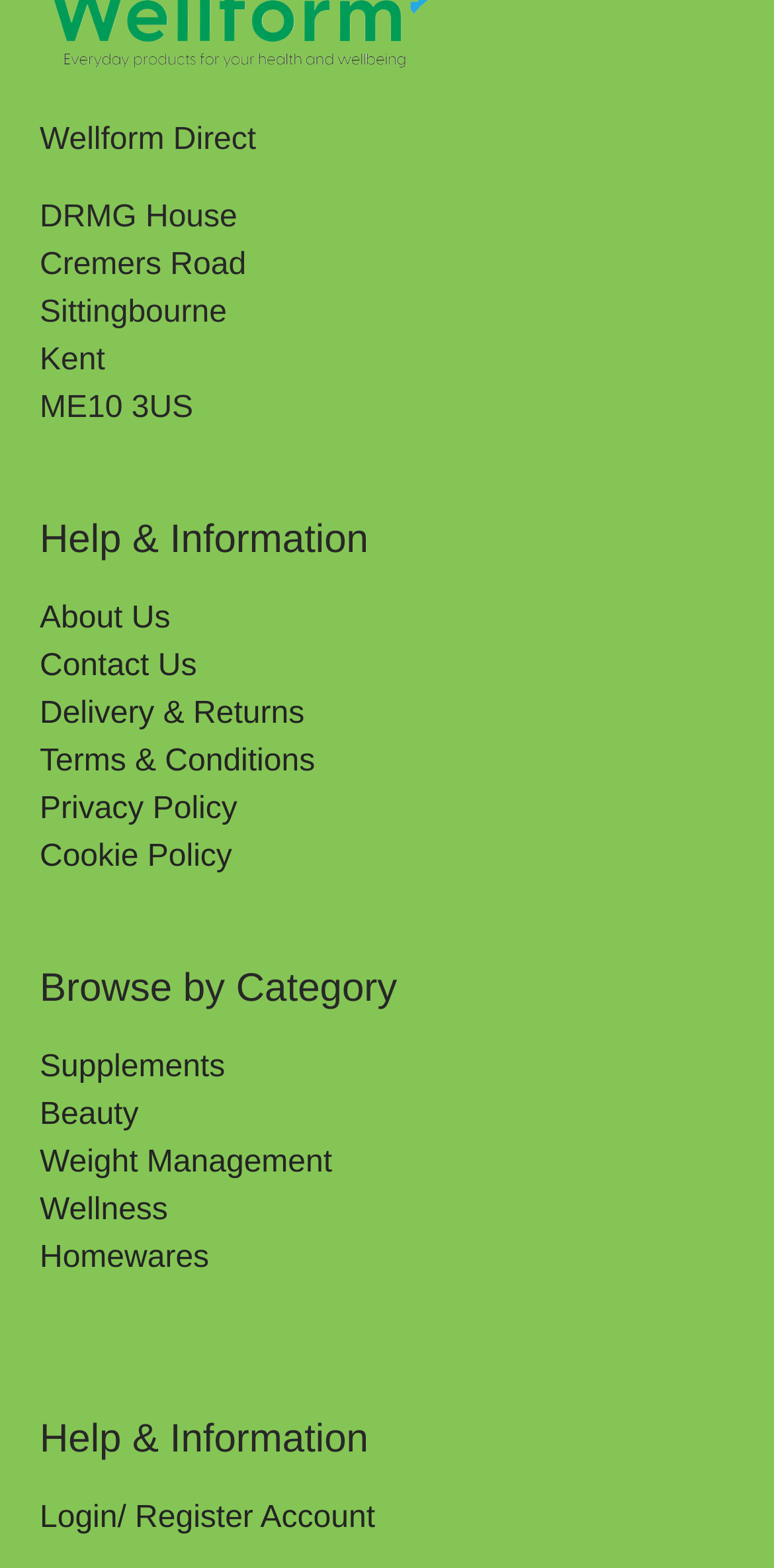Locate the coordinates of the bounding box for the clickable region that fulfills this instruction: "Click on About Us".

[0.051, 0.384, 0.22, 0.405]